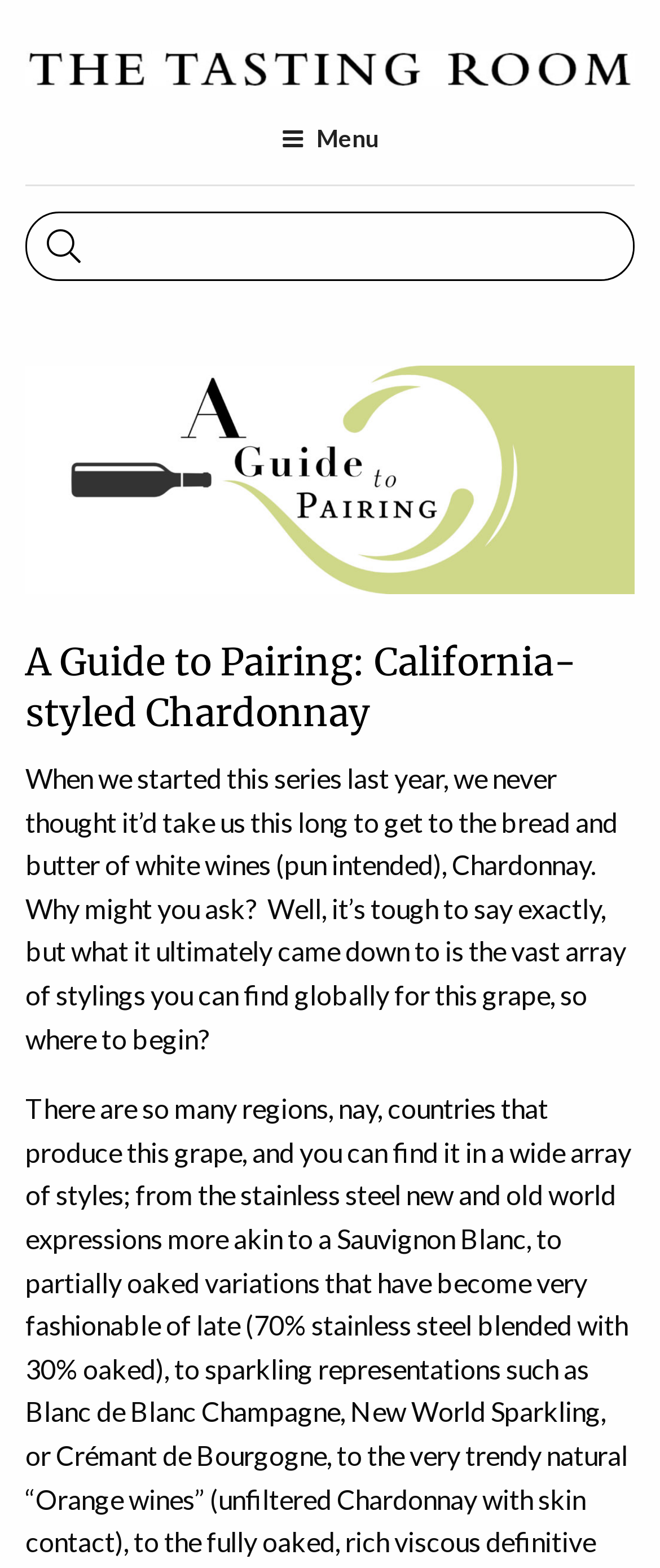Give a detailed account of the webpage's layout and content.

The webpage is a guide to pairing California-styled Chardonnay, with a focus on expert tips and tricks. At the top left of the page, there is a link to "Cameron Hughes The Tasting Room" accompanied by an image. Next to it, there is a navigation menu labeled "Top Menu" with a button to expand or collapse it. Below the navigation menu, there is a search bar with a button and a text input field.

Below the search bar, there is a large graphic in green with a wine bottle, which is also a link. Above this graphic, there is a heading that reads "A Guide to Pairing: California-styled Chardonnay". Below the heading, there is a block of text that discusses the series of guides and why it took so long to focus on Chardonnay. The text explains that the reason is the vast array of stylings for this grape globally, making it difficult to know where to begin.

There are a total of 2 images on the page, one being the logo of "Cameron Hughes The Tasting Room" and the other being the graphic in green with a wine bottle. There are 3 buttons on the page, one for the navigation menu, one for the search function, and one that is part of the search bar. There are 2 links on the page, one to "Cameron Hughes The Tasting Room" and the other being the graphic in green with a wine bottle.